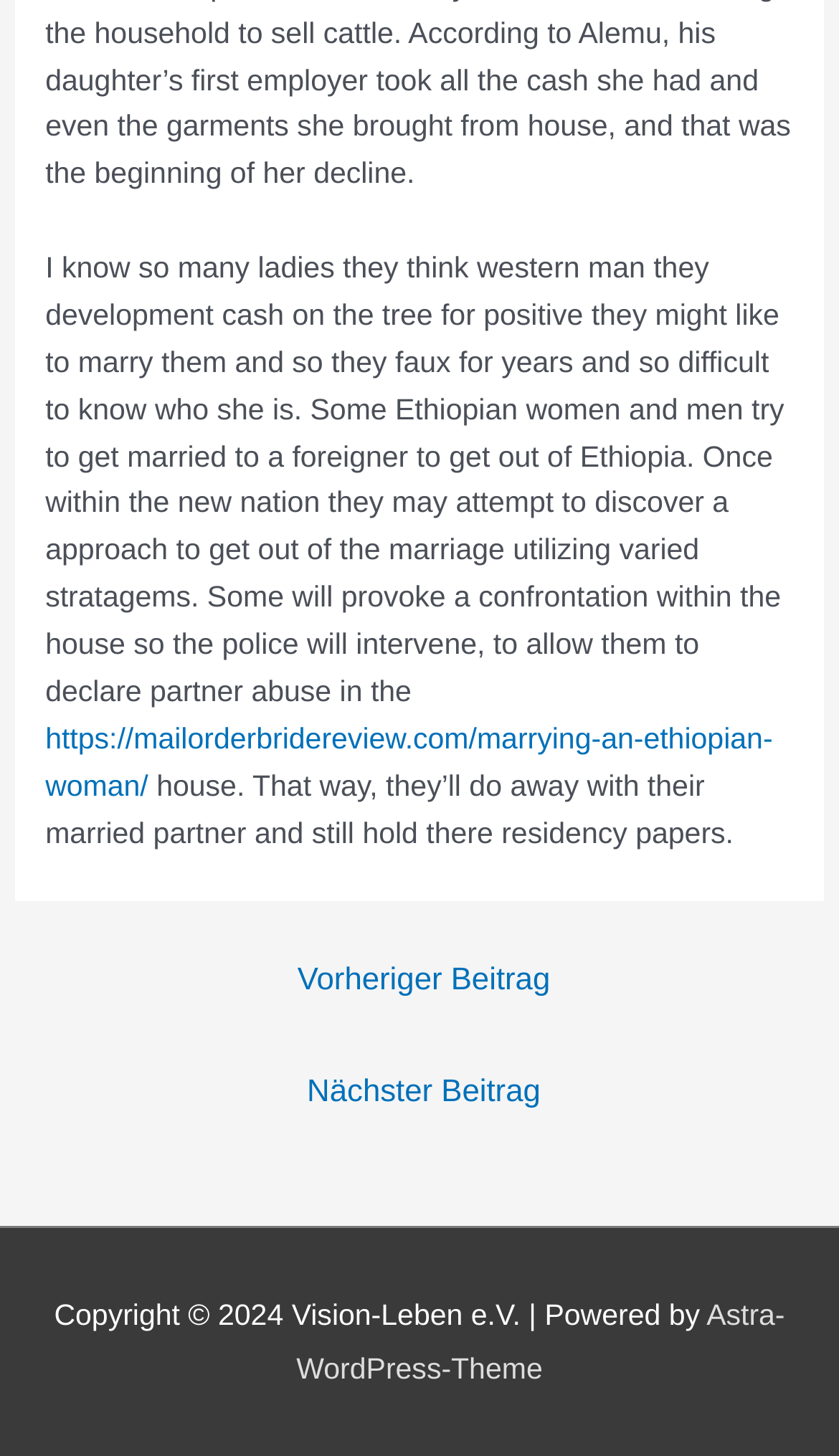Find the bounding box coordinates of the UI element according to this description: "Nächster Beitrag →".

[0.024, 0.728, 0.986, 0.779]